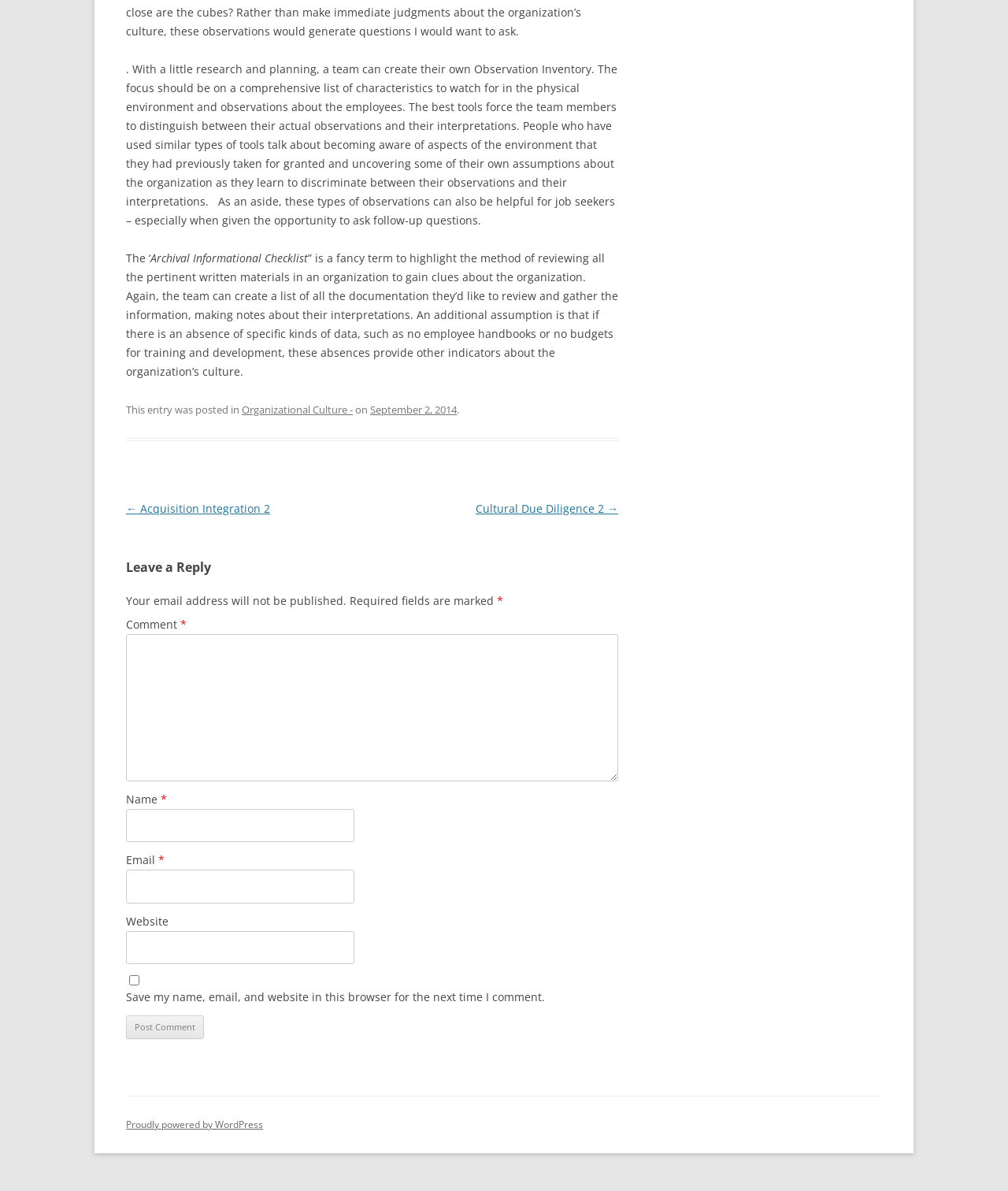Find the bounding box coordinates for the HTML element described as: "parent_node: Website name="url"". The coordinates should consist of four float values between 0 and 1, i.e., [left, top, right, bottom].

[0.125, 0.782, 0.351, 0.81]